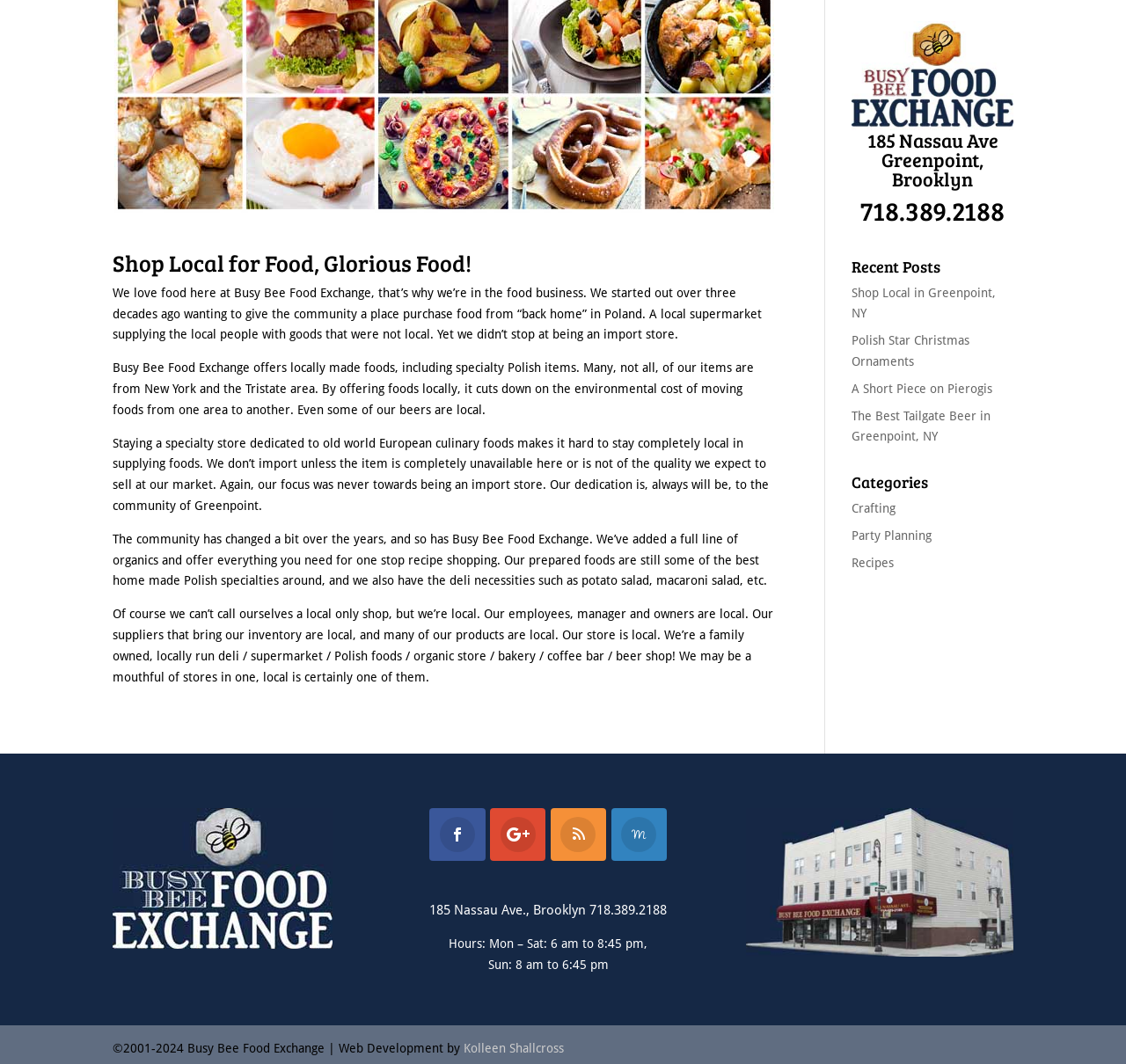Find the bounding box coordinates for the UI element whose description is: "Polish Star Christmas Ornaments". The coordinates should be four float numbers between 0 and 1, in the format [left, top, right, bottom].

[0.756, 0.313, 0.861, 0.346]